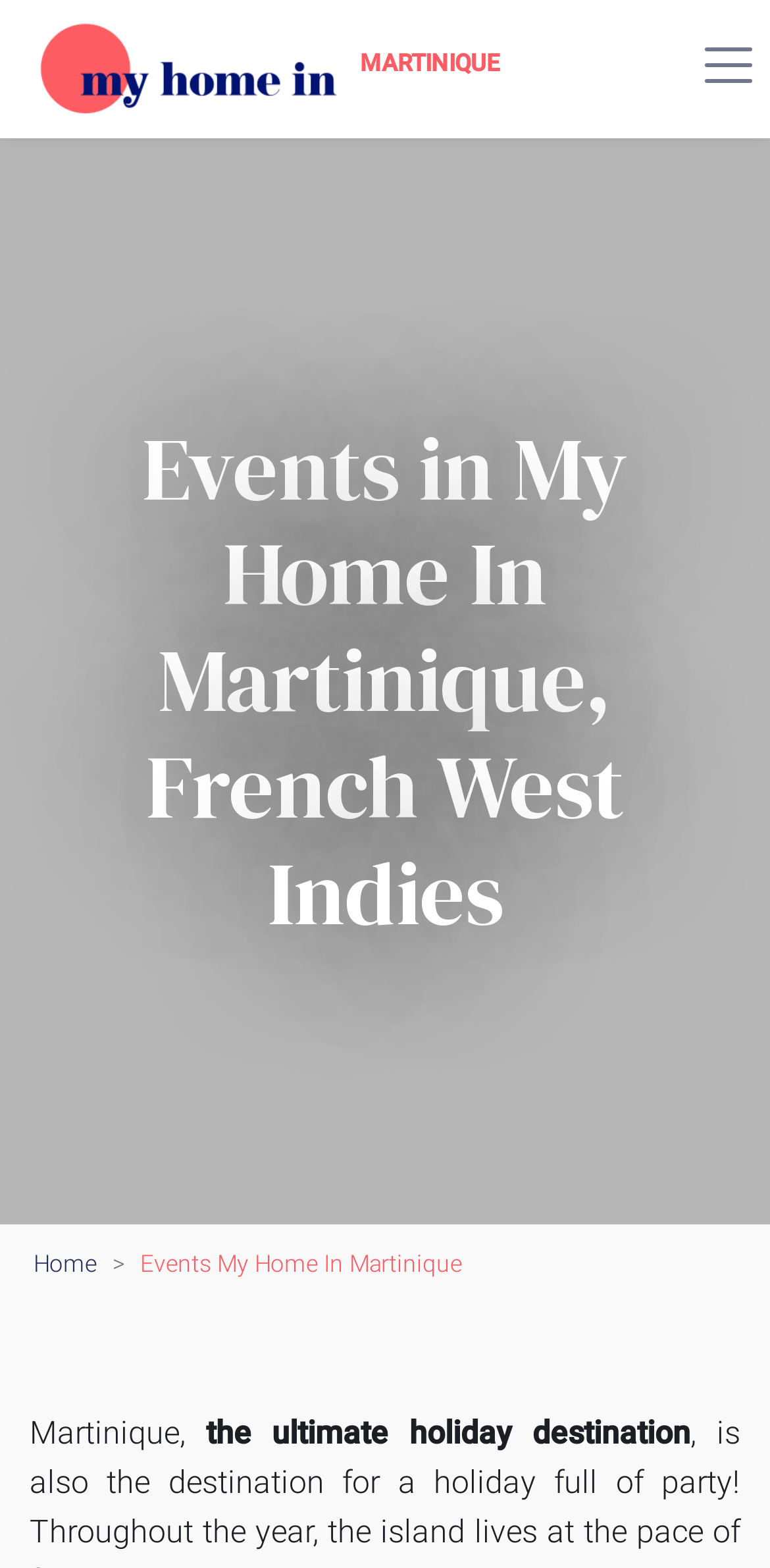Create a full and detailed caption for the entire webpage.

The webpage appears to be the homepage of "My Home In Martinique", a website that provides information about events in Martinique, French West Indies. 

At the top left of the page, there is a logo image with the text "Martinique My Home In" next to a link with the same text. Below the logo, there is a loader image. 

The main heading "Events in My Home In Martinique, French West Indies" is prominently displayed in the middle of the page. 

On the bottom left, there is a link to the "Home" page. To the right of the "Home" link, the title "Events My Home In Martinique" is displayed. 

Below the title, there is a brief description of Martinique, stating that it is "the ultimate holiday destination".